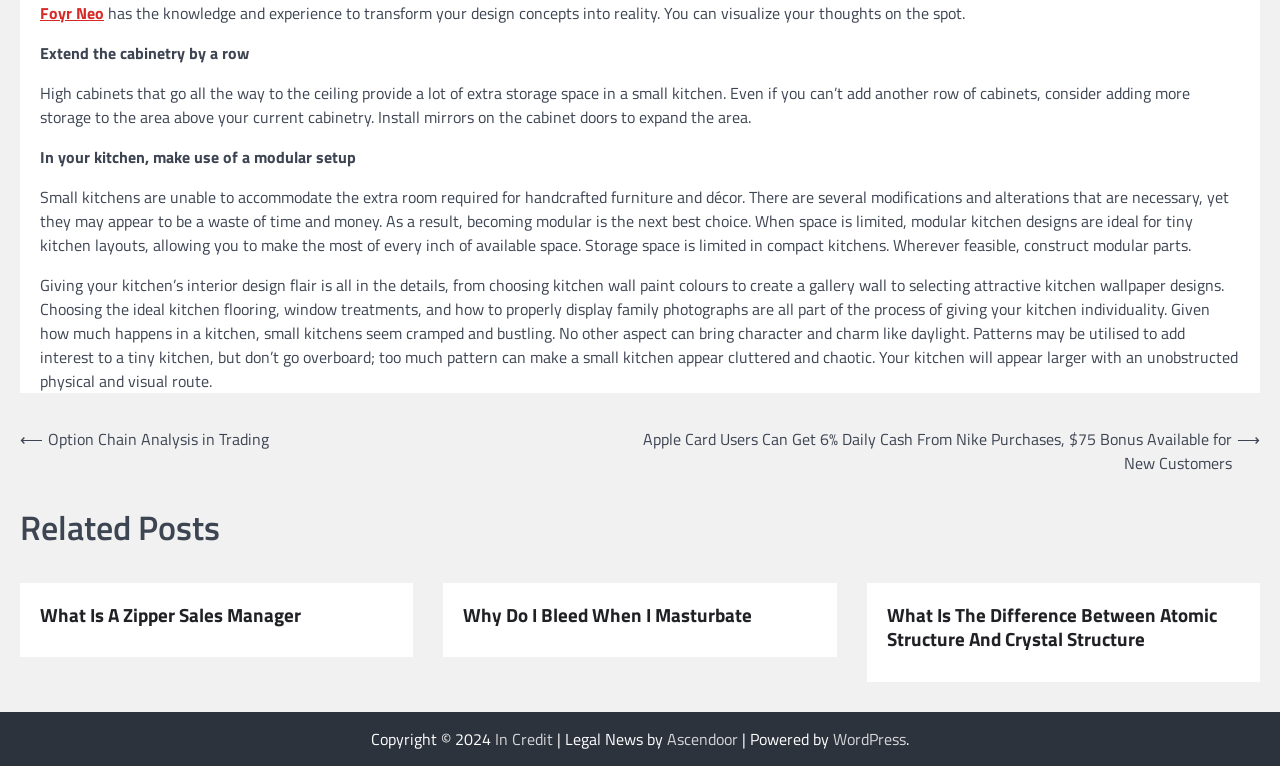Using the provided description WordPress, find the bounding box coordinates for the UI element. Provide the coordinates in (top-left x, top-left y, bottom-right x, bottom-right y) format, ensuring all values are between 0 and 1.

[0.651, 0.949, 0.708, 0.98]